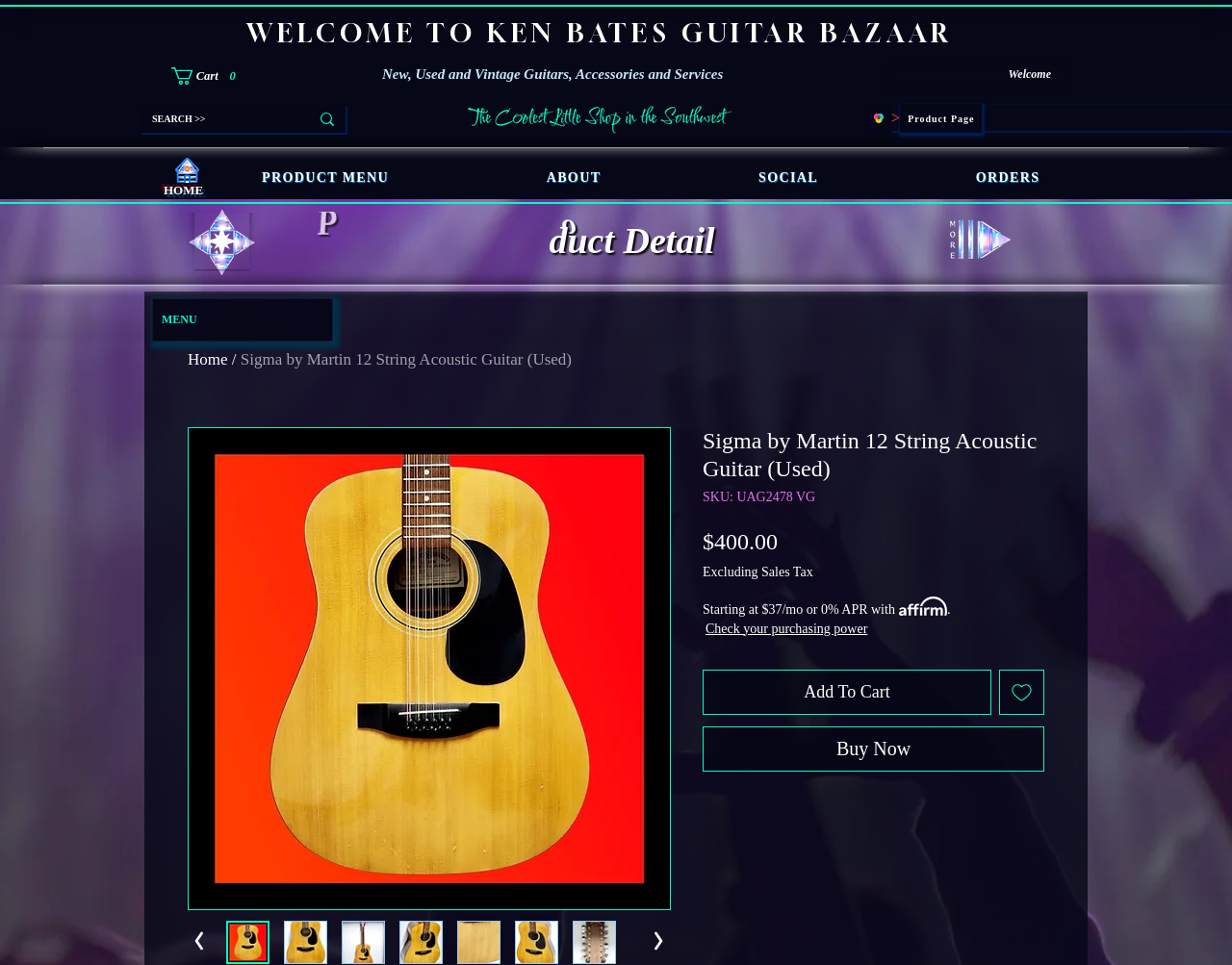Determine the bounding box for the HTML element described here: "Add To Cart". The coordinates should be given as [left, top, right, bottom] with each number being a float between 0 and 1.

[0.57, 0.633, 0.805, 0.68]